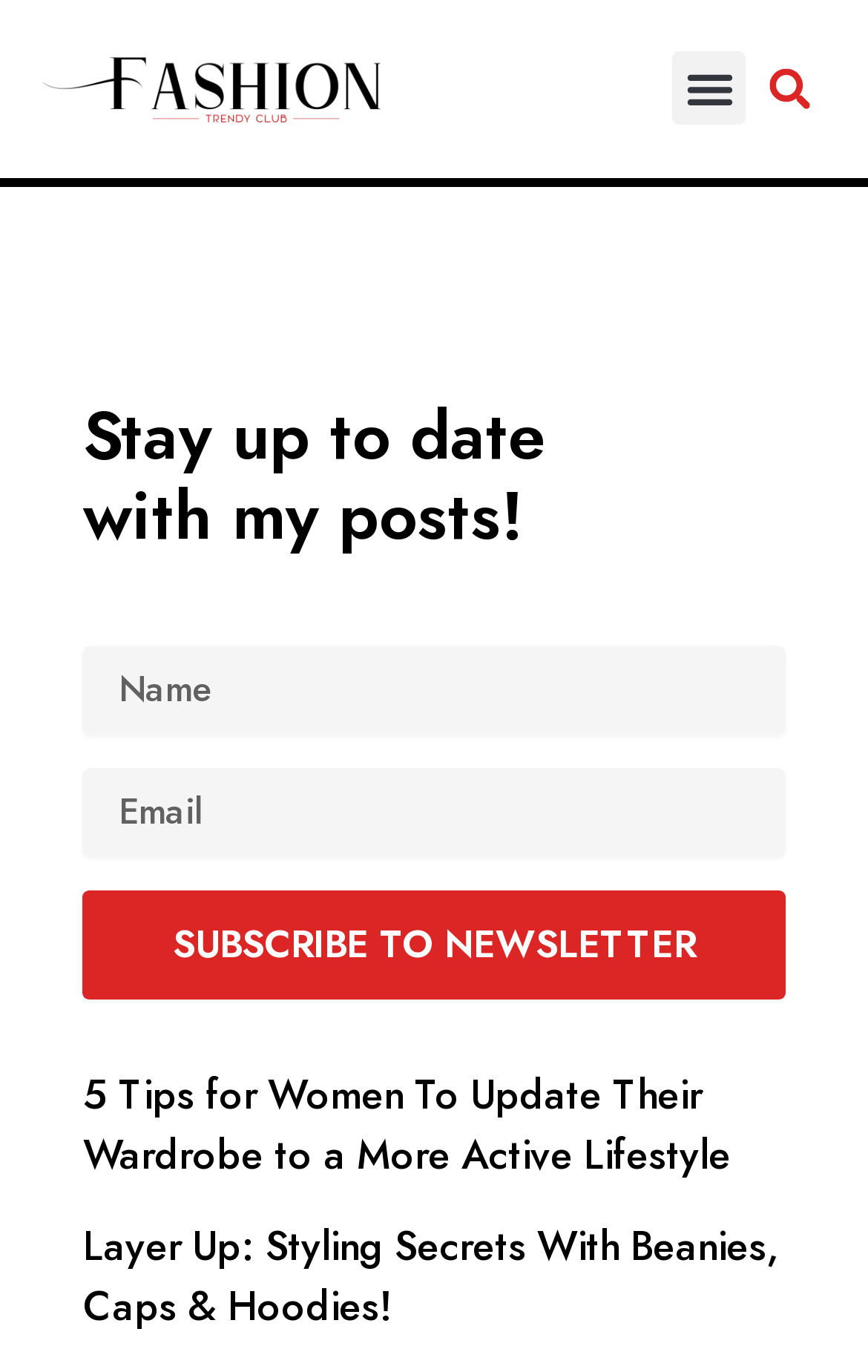Identify the bounding box coordinates of the clickable section necessary to follow the following instruction: "Search for something". The coordinates should be presented as four float numbers from 0 to 1, i.e., [left, top, right, bottom].

[0.859, 0.032, 0.962, 0.097]